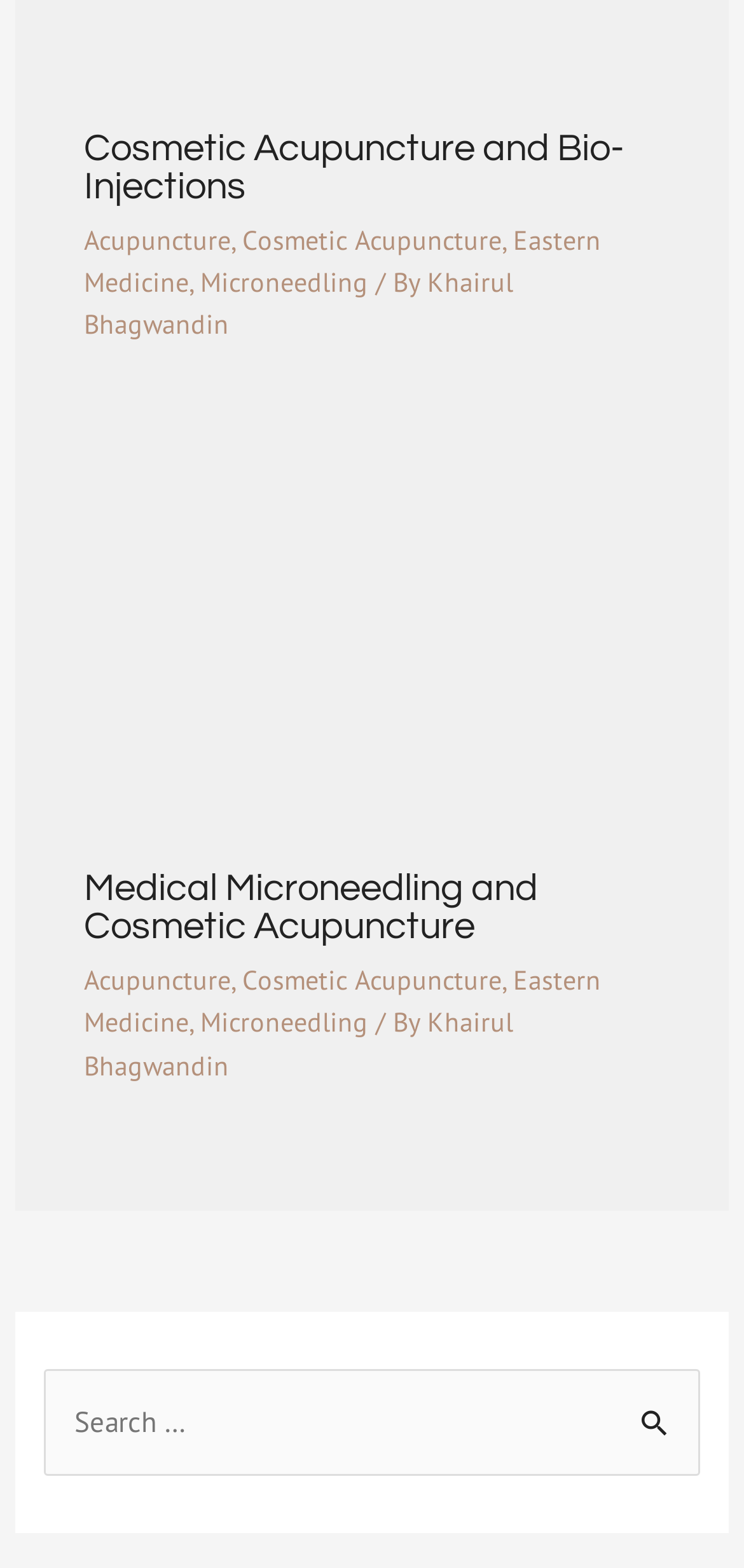Find the bounding box of the UI element described as follows: "parent_node: Search for: value="Search"".

[0.825, 0.873, 0.941, 0.939]